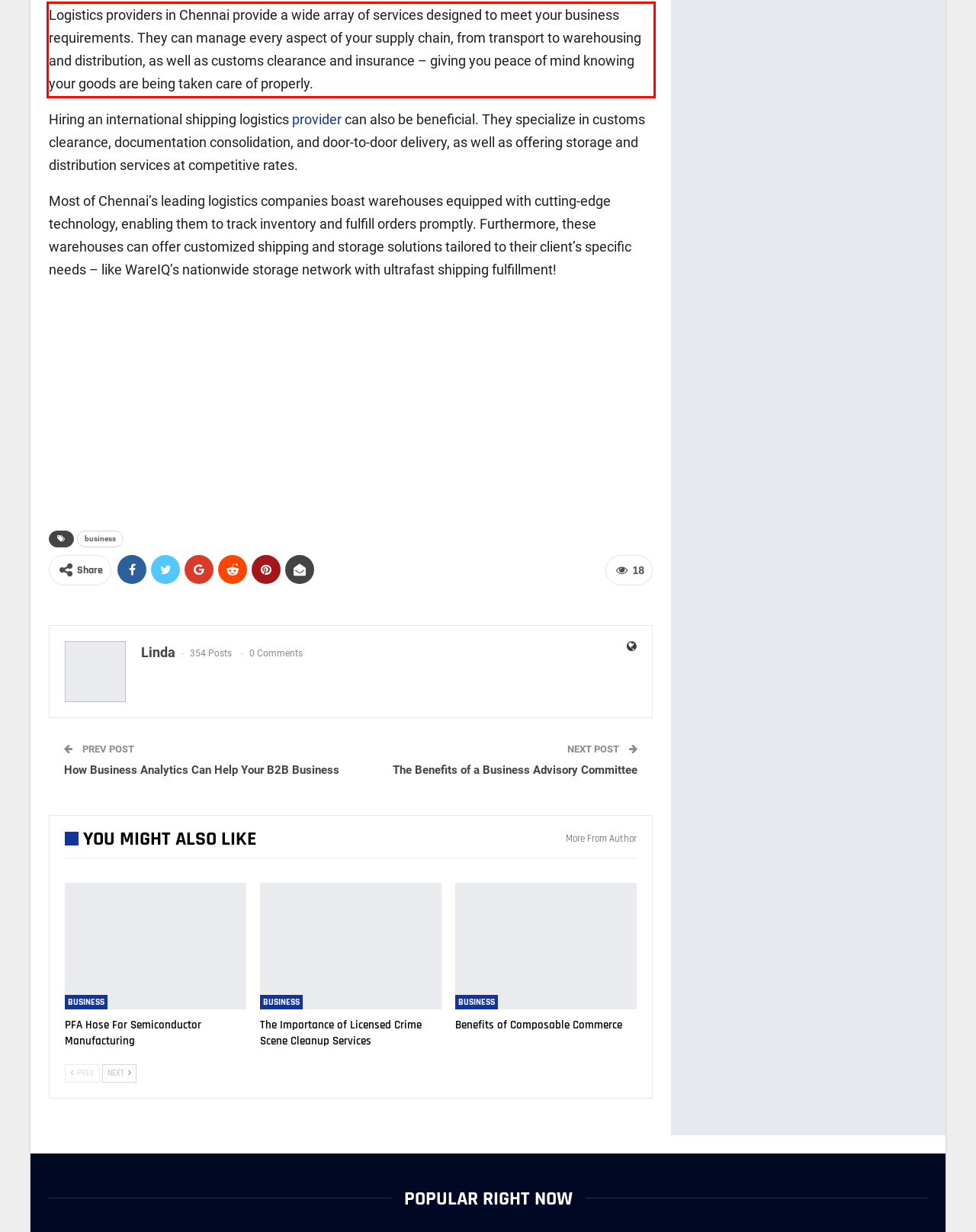Identify the text within the red bounding box on the webpage screenshot and generate the extracted text content.

Logistics providers in Chennai provide a wide array of services designed to meet your business requirements. They can manage every aspect of your supply chain, from transport to warehousing and distribution, as well as customs clearance and insurance – giving you peace of mind knowing your goods are being taken care of properly.